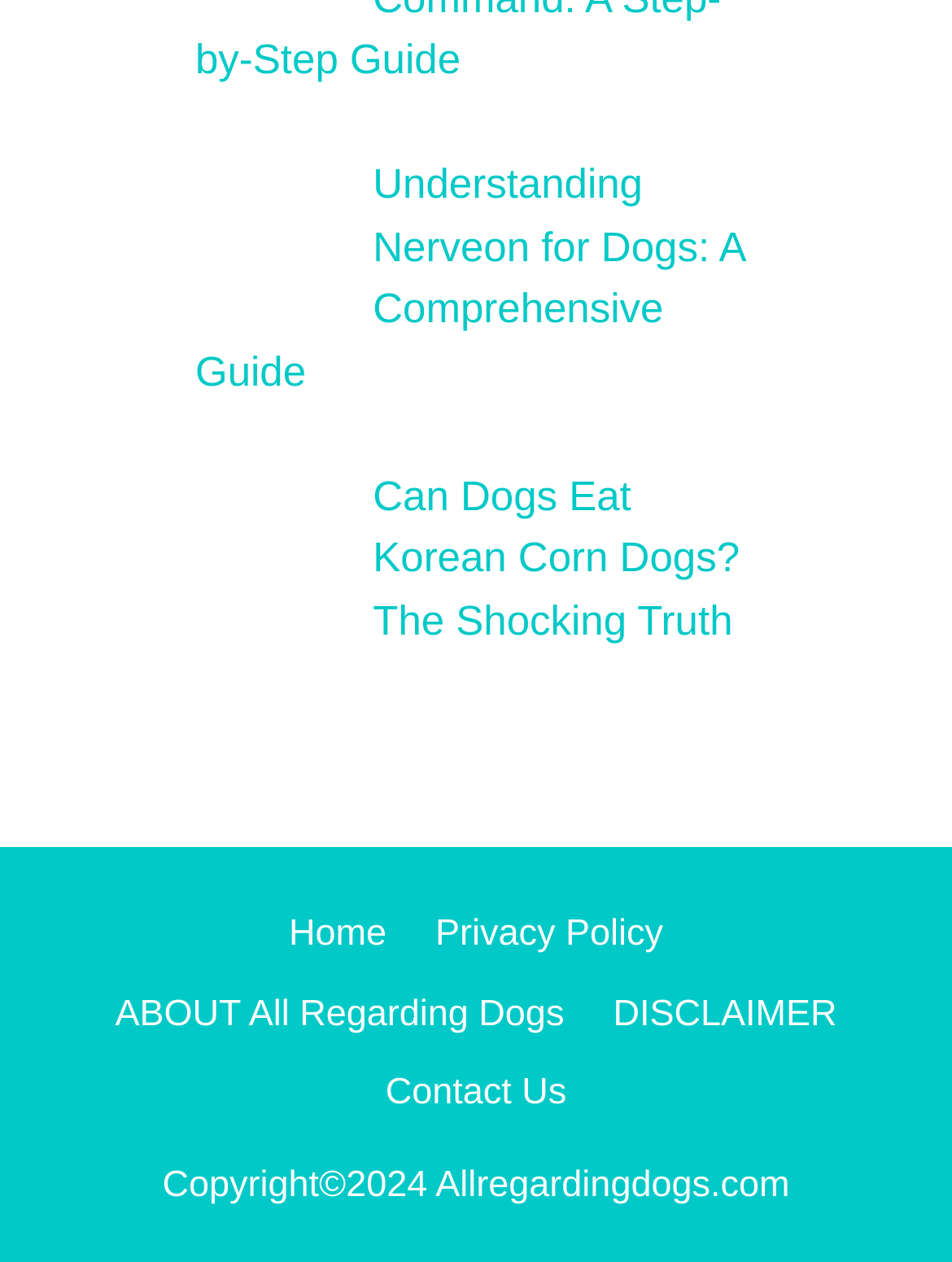How many links are in the complementary section?
Answer the question using a single word or phrase, according to the image.

5